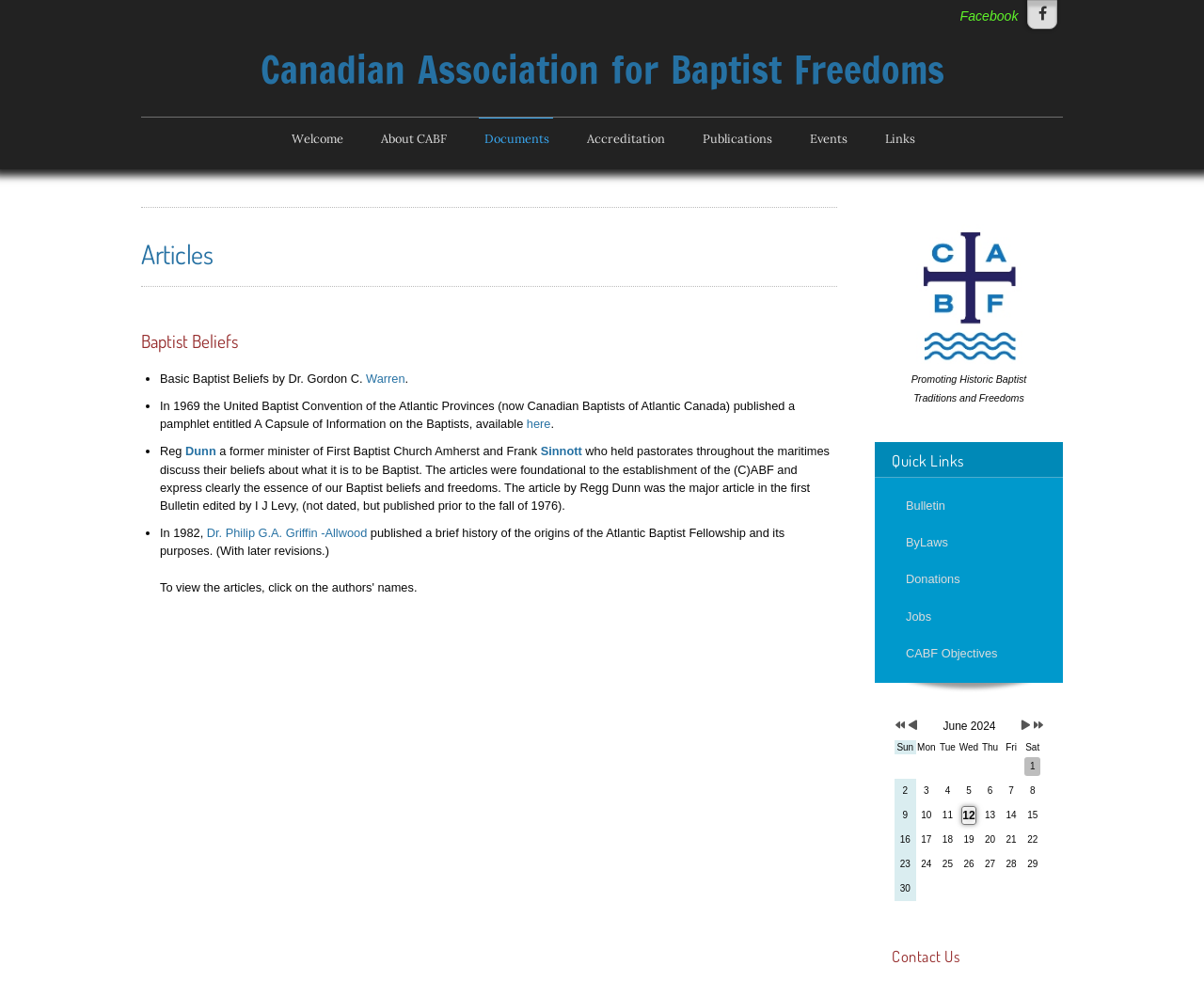Based on the element description, predict the bounding box coordinates (top-left x, top-left y, bottom-right x, bottom-right y) for the UI element in the screenshot: CABF Objectives

[0.741, 0.647, 0.869, 0.685]